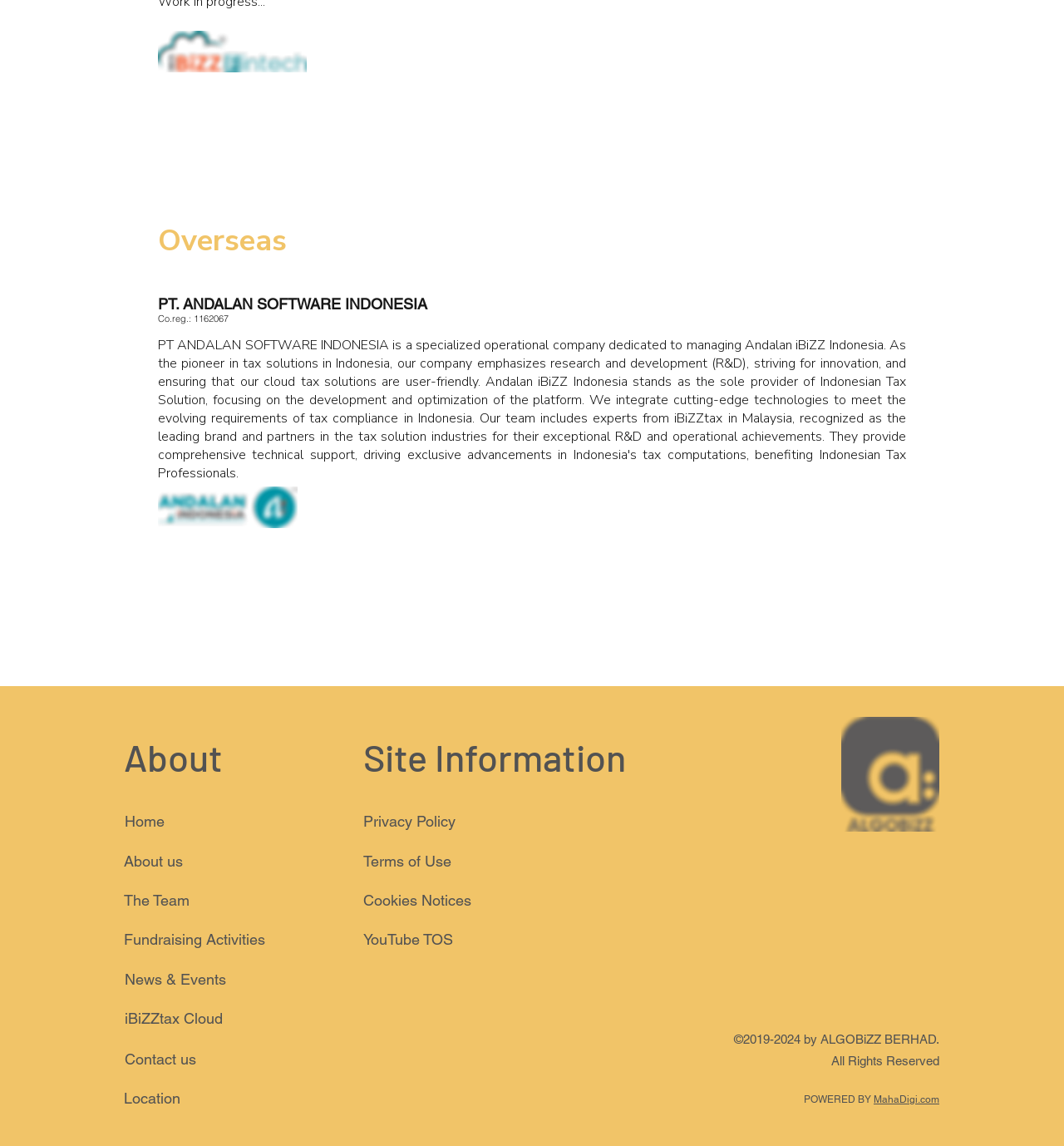Please find the bounding box coordinates for the clickable element needed to perform this instruction: "Access iBiZZtax Cloud".

[0.117, 0.881, 0.209, 0.896]